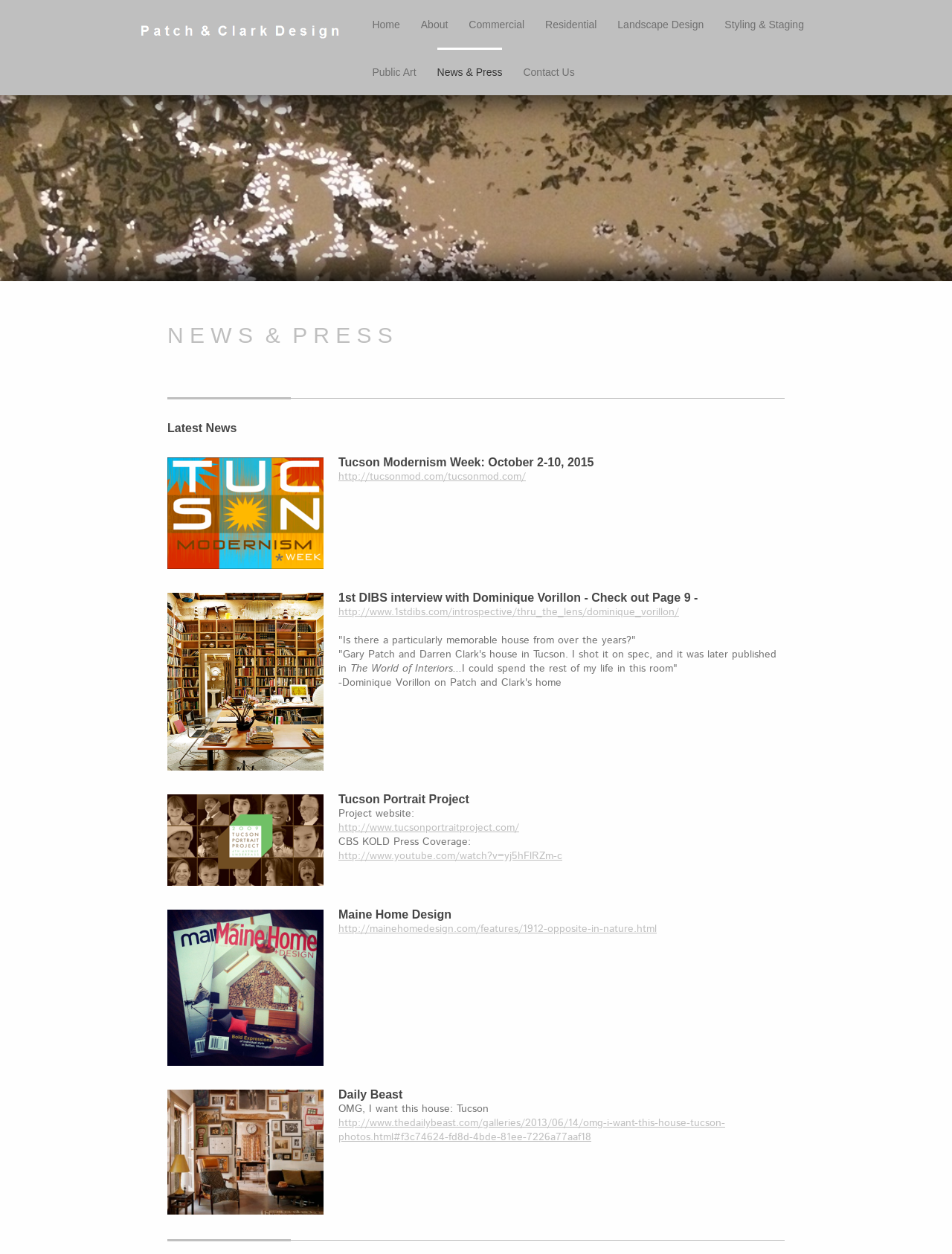Answer the question with a brief word or phrase:
What is the topic of the 'Tucson Portrait Project' article?

Project website and CBS KOLD Press Coverage